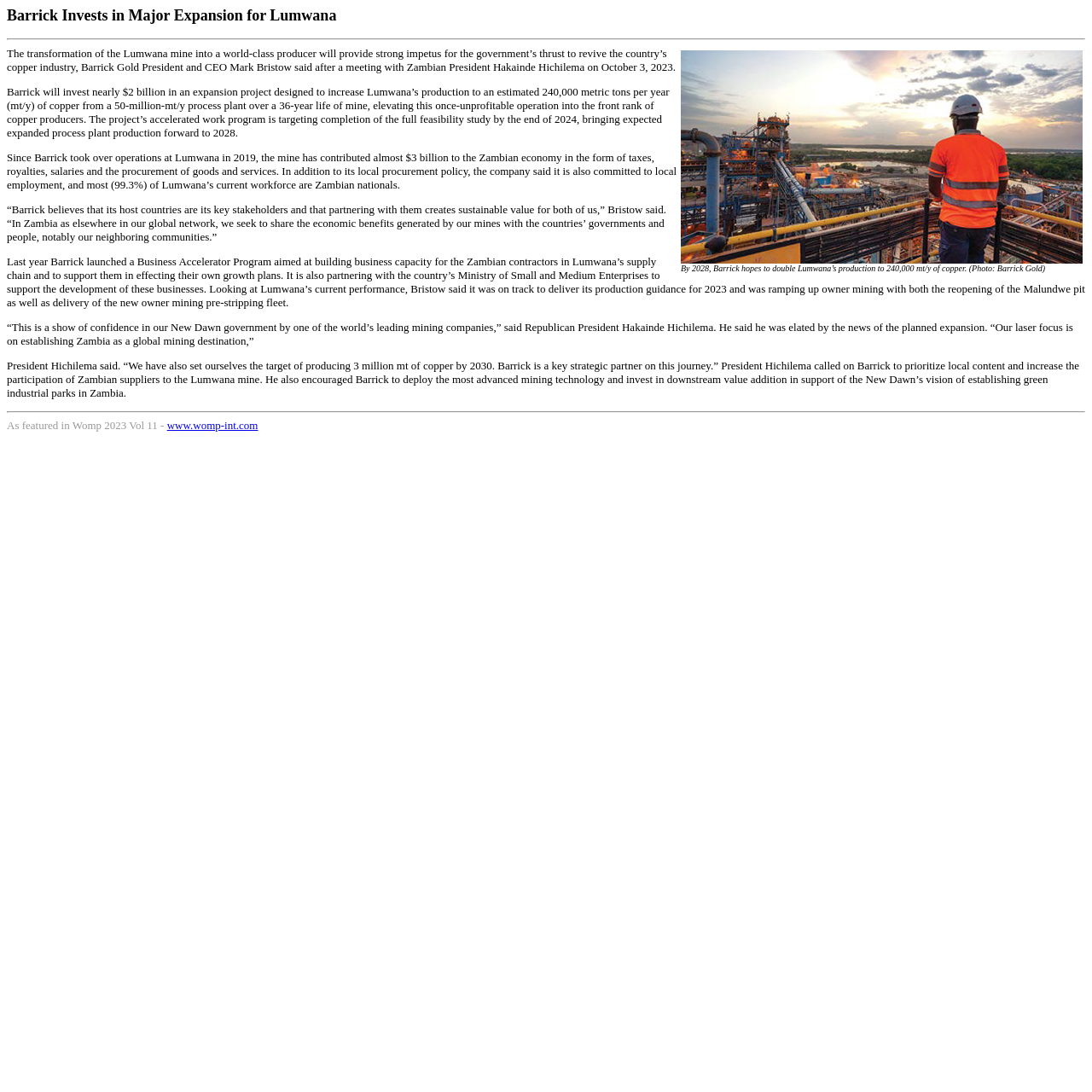Determine the bounding box coordinates for the UI element matching this description: "Rentals".

None